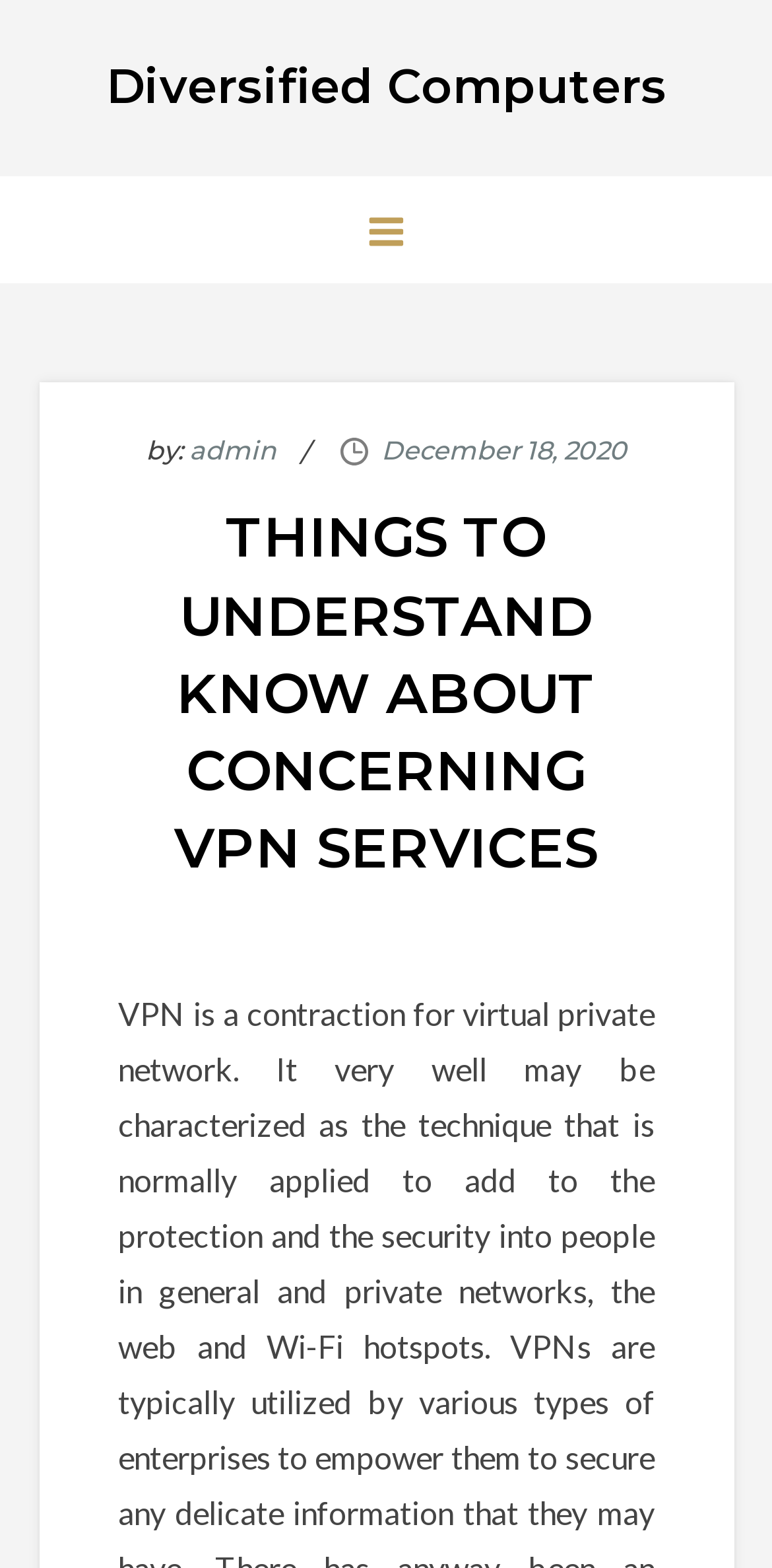Based on the image, provide a detailed response to the question:
When was the article published?

The publication date of the article can be found by looking at the date mentioned below the title. The date is December 18, 2020, which indicates when the article was published.